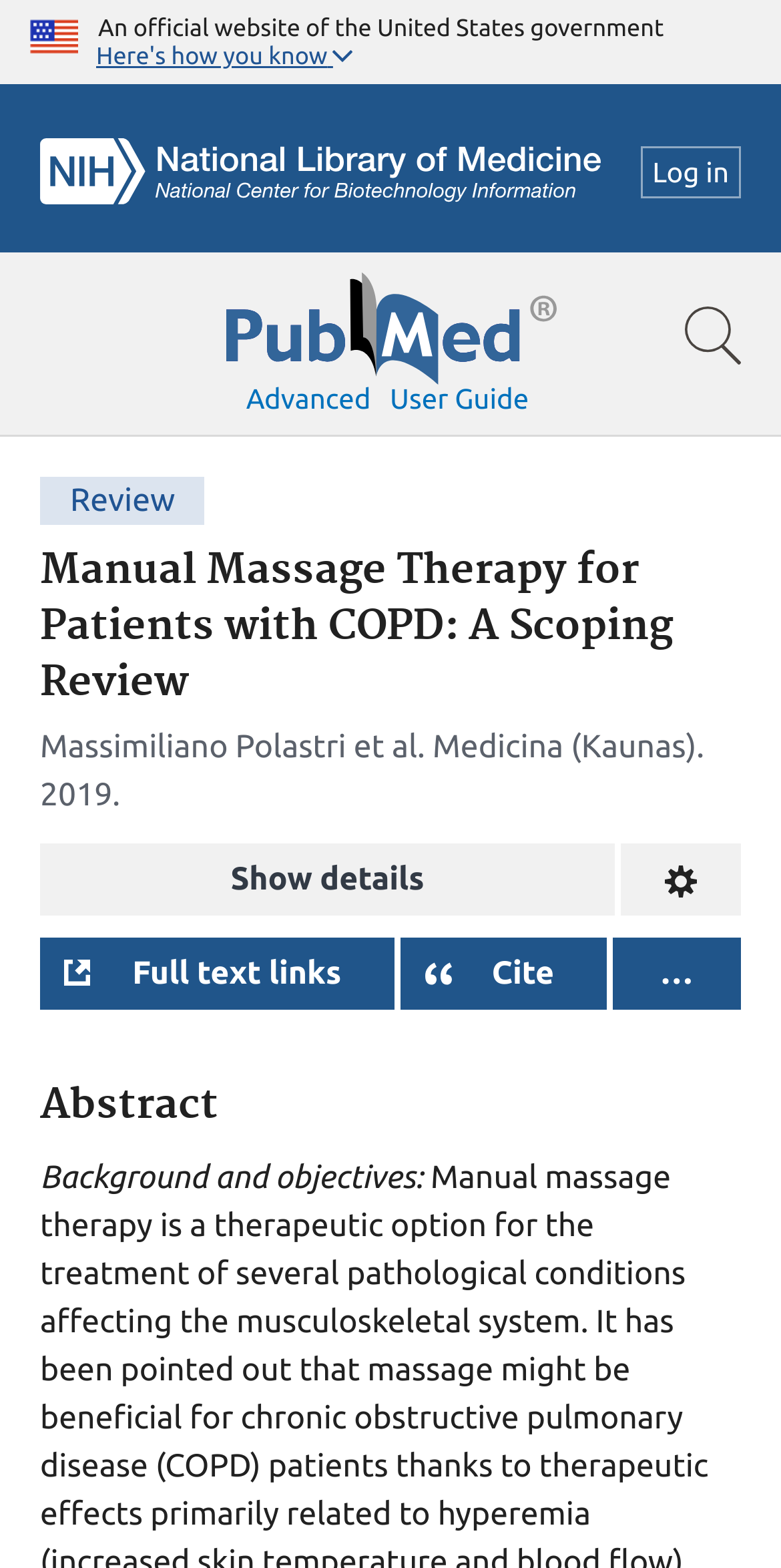Carefully examine the image and provide an in-depth answer to the question: What is the name of the author of this review?

The author's name is mentioned in the static text element 'Massimiliano Polastri' which is a child element of the header element with the text 'Manual Massage Therapy for Patients with COPD: A Scoping Review'.